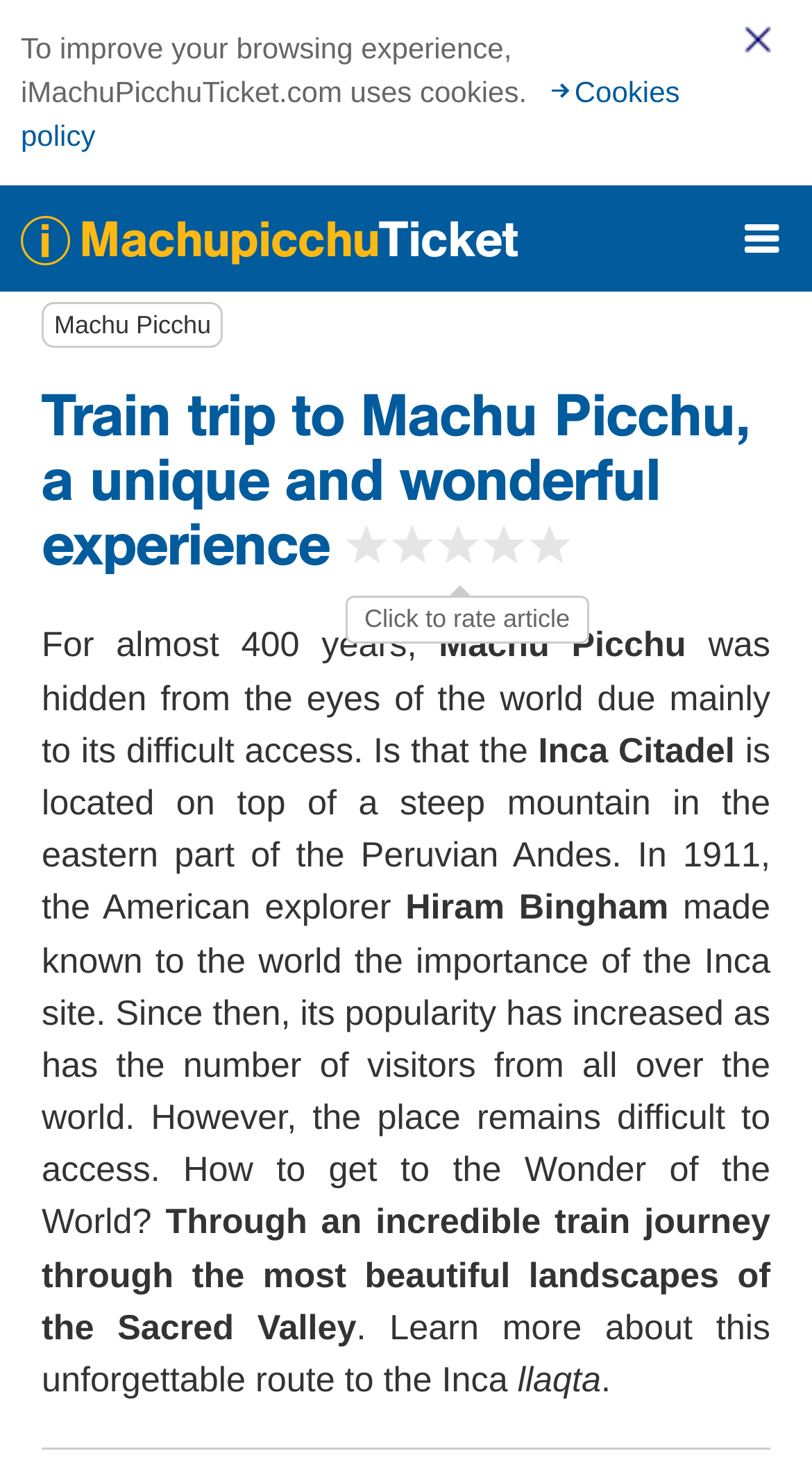Refer to the element description Cookies policy and identify the corresponding bounding box in the screenshot. Format the coordinates as (top-left x, top-left y, bottom-right x, bottom-right y) with values in the range of 0 to 1.

[0.026, 0.051, 0.837, 0.104]